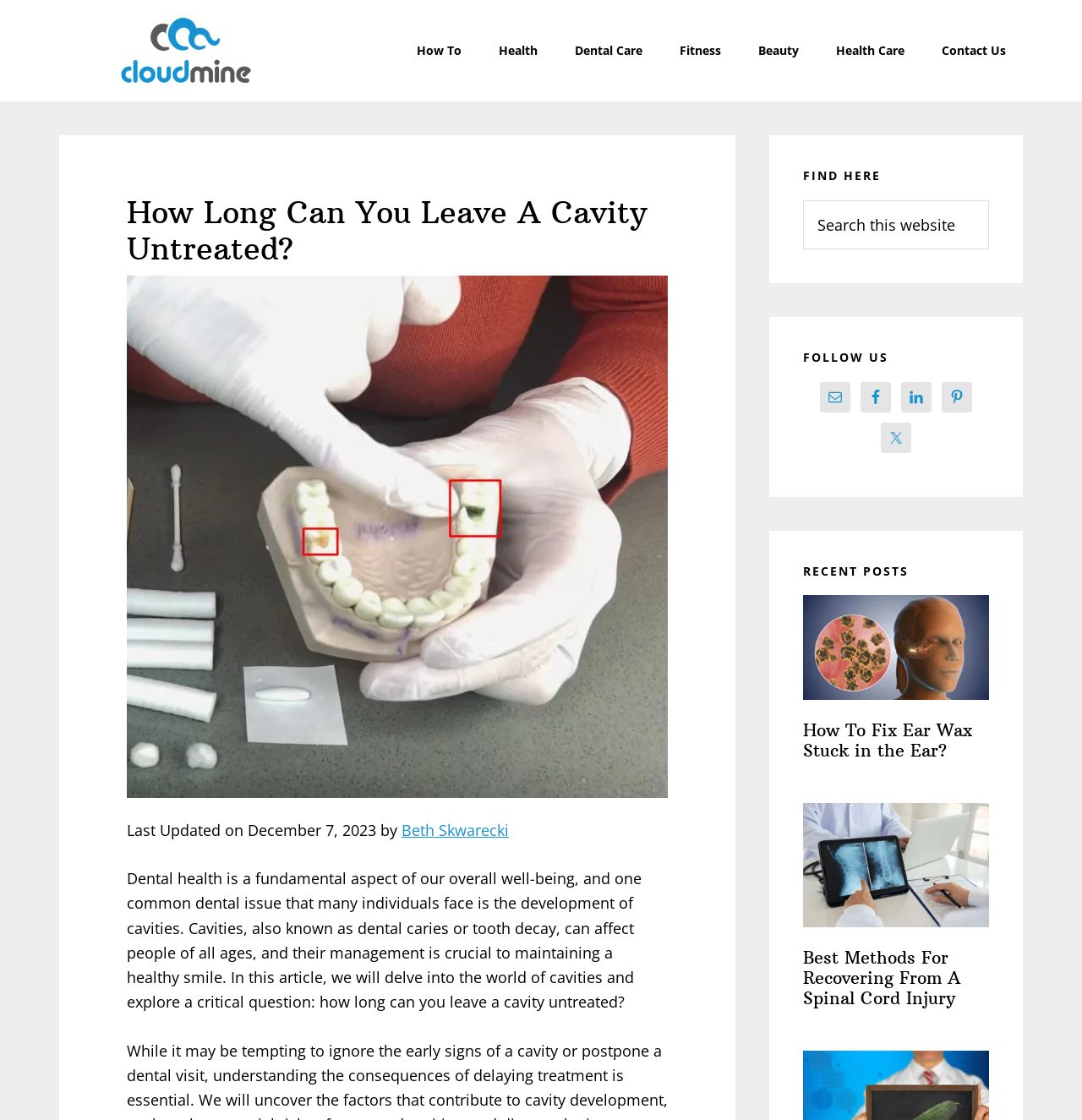Summarize the webpage with intricate details.

The webpage is about dental care, specifically discussing the timeline of untreated cavities and their consequences. At the top, there is a navigation menu with links to "How To", "Health", "Dental Care", "Fitness", "Beauty", and "Health Care". Below the navigation menu, there is a header section with the title "How Long Can You Leave A Cavity Untreated?" and an image related to the topic.

To the left of the header section, there is a sidebar with a search bar and several social media links, including Email, Facebook, LinkedIn, Pinterest, and Twitter. The search bar has a placeholder text "Search this website". Below the search bar, there are headings for "FIND HERE", "FOLLOW US", and "RECENT POSTS".

The main content of the webpage is divided into two sections. The first section discusses the importance of dental health and the consequences of untreated cavities. The text explains that cavities can affect people of all ages and that timely dental care is crucial to maintaining a healthy smile.

The second section displays recent posts, including articles titled "How To Fix Ear Wax Stuck in the Ear?" and "Best Methods For Recovering From A Spinal Cord Injury". Each article has a heading and a link to the full article.

Overall, the webpage is focused on providing information and resources related to dental care and health, with a clear and organized layout that makes it easy to navigate.